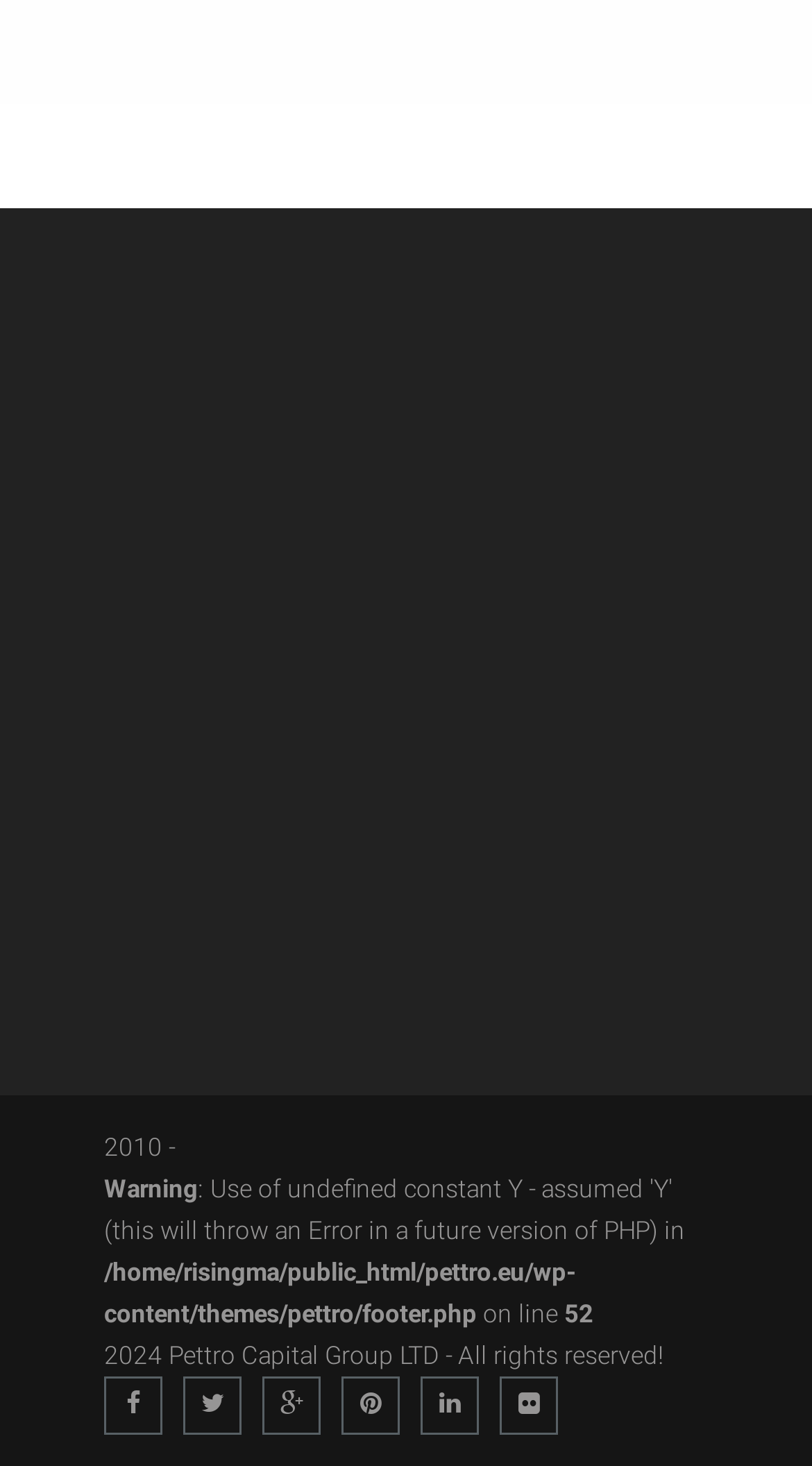Find the bounding box coordinates of the element you need to click on to perform this action: 'read the article 'The Way To Aim Far Beyond Your Capability''. The coordinates should be represented by four float values between 0 and 1, in the format [left, top, right, bottom].

None